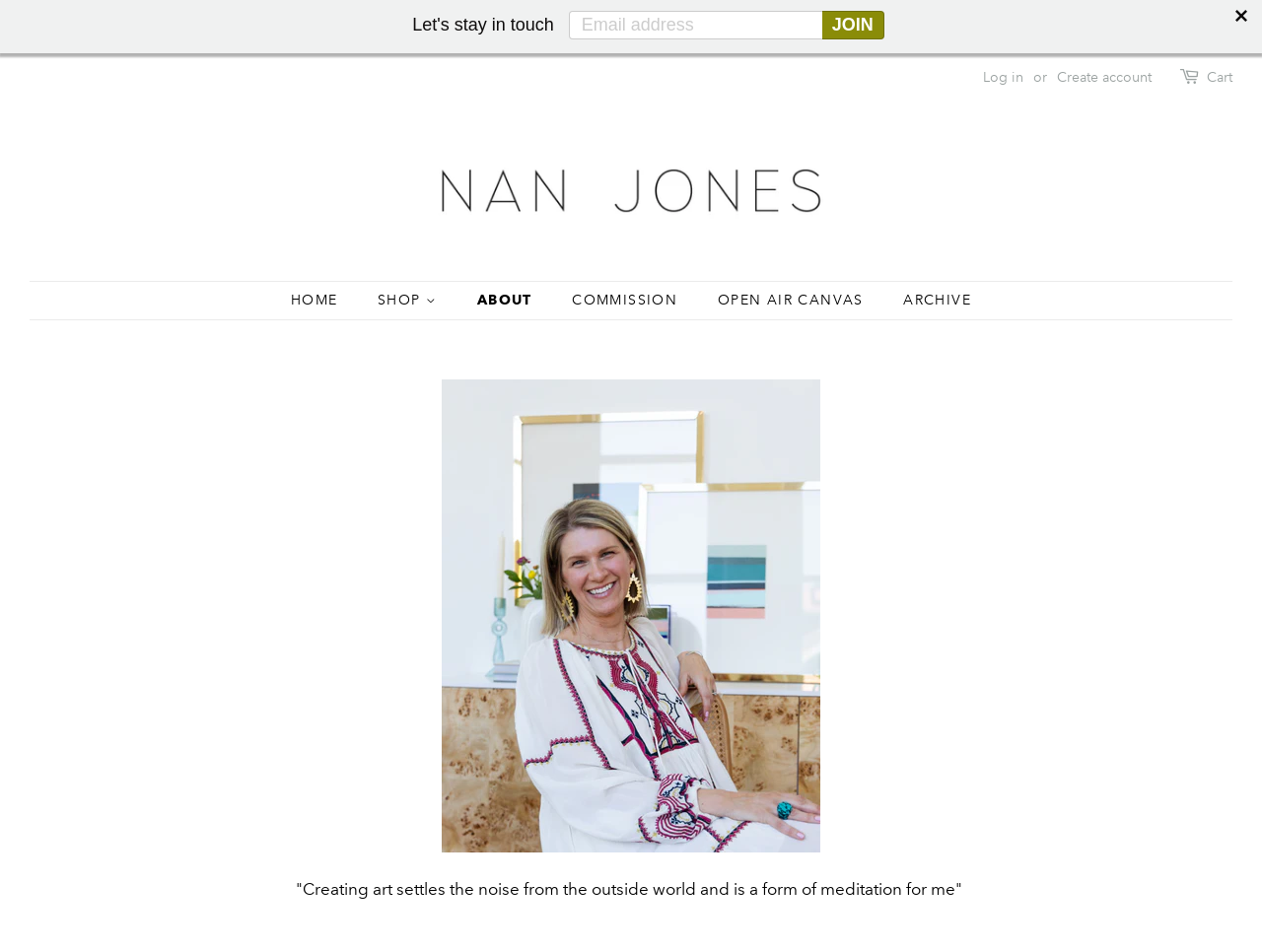Provide the bounding box coordinates of the HTML element this sentence describes: "alt="Nan Jones"". The bounding box coordinates consist of four float numbers between 0 and 1, i.e., [left, top, right, bottom].

[0.305, 0.082, 0.695, 0.208]